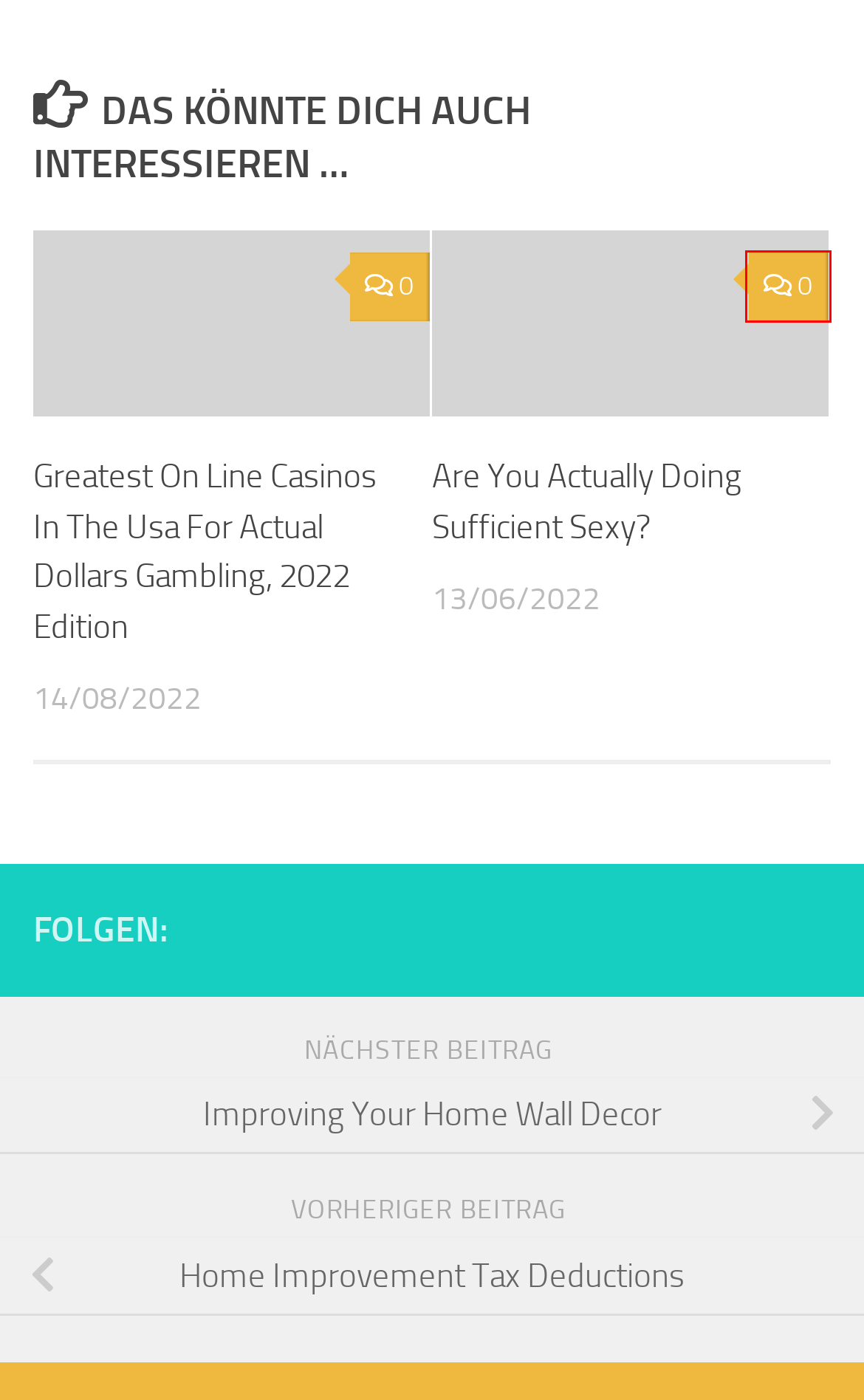Analyze the screenshot of a webpage with a red bounding box and select the webpage description that most accurately describes the new page resulting from clicking the element inside the red box. Here are the candidates:
A. Are You Actually Doing Sufficient Sexy?
B. Cheap COTTON CANDY E LIQUID BY FROOTI TOOTI 100ML SHORTFILL 70VG VAPE on Sale
C. Home Improvement Tax Deductions
D. Greatest On Line Casinos In The Usa For Actual Dollars Gambling, 2022 Edition
E. Cheap Candy Classics Drumsticx Drops 100ml E Liquid Juice 50vg Vape sub ohm Shortfill on Sale
F. Improving Your Home Wall Decor
G. Cheap Ice - Sweet Fusion by Dinner Lady E-liquid 70VG Shortfill Vape on Sale
H. Hueman WordPress Theme | Press Customizr

A